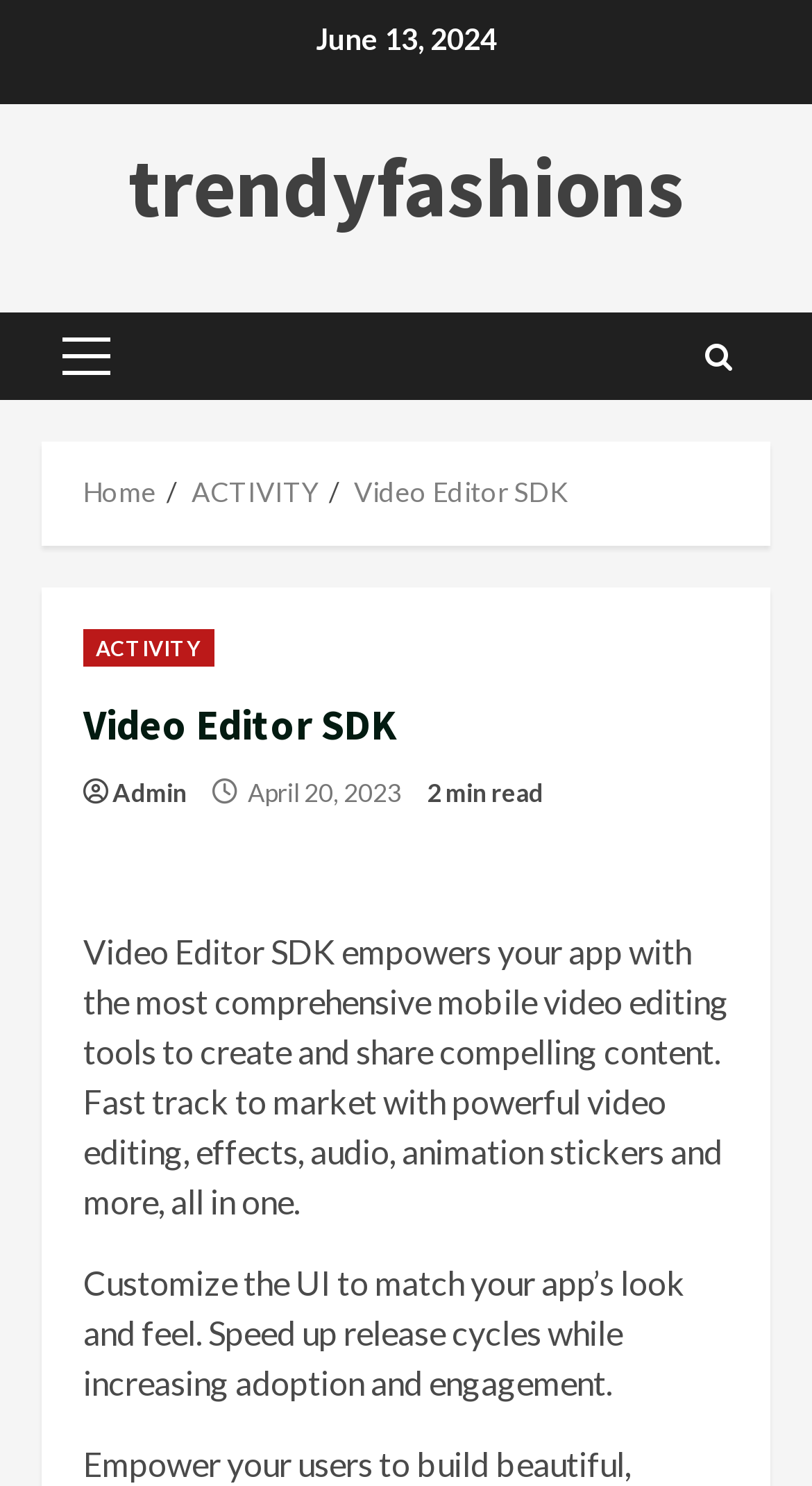Please reply to the following question using a single word or phrase: 
What is the estimated reading time?

2 min